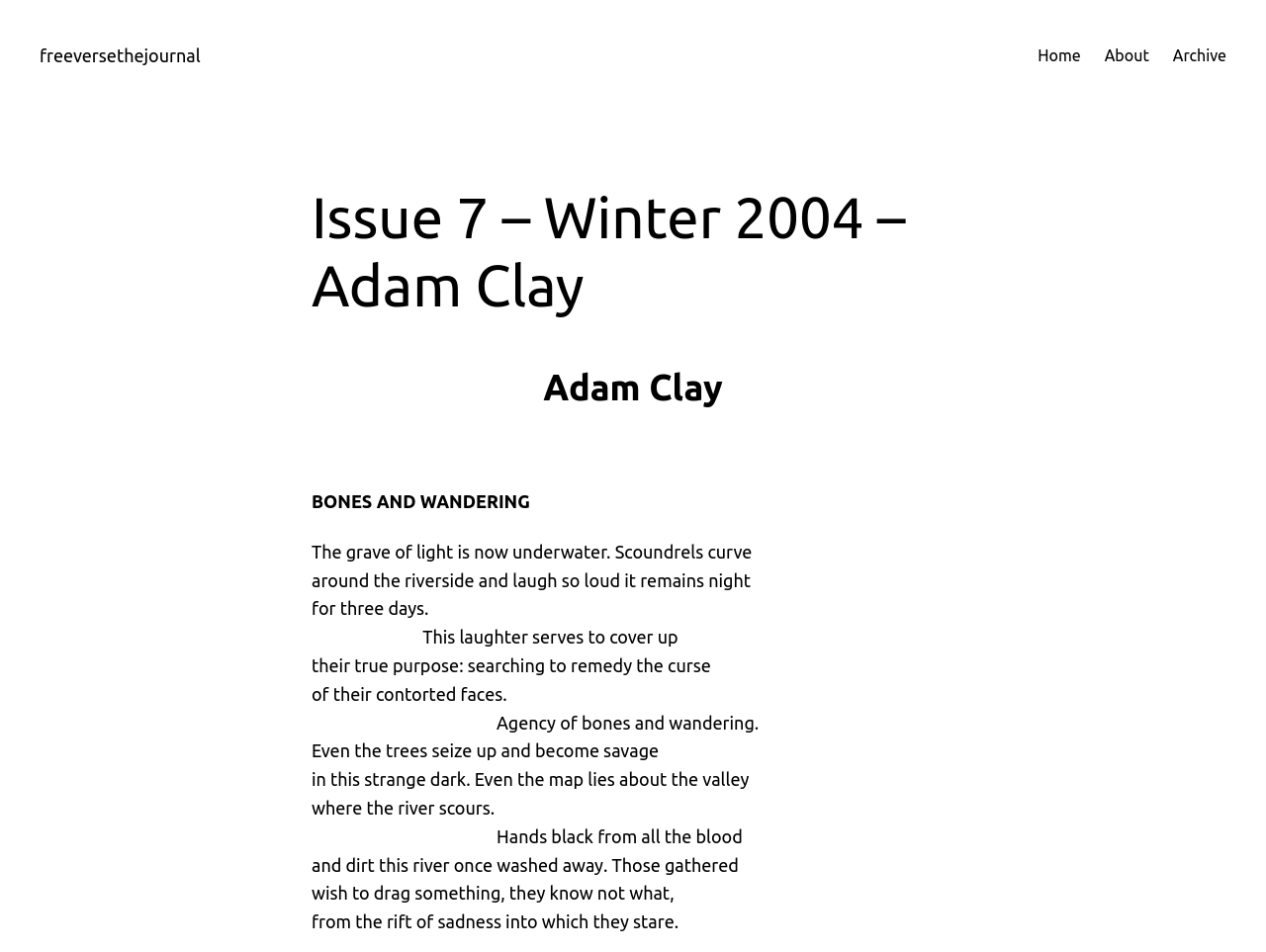Please provide a one-word or phrase answer to the question: 
What is the theme of this poem?

Darkness and sadness